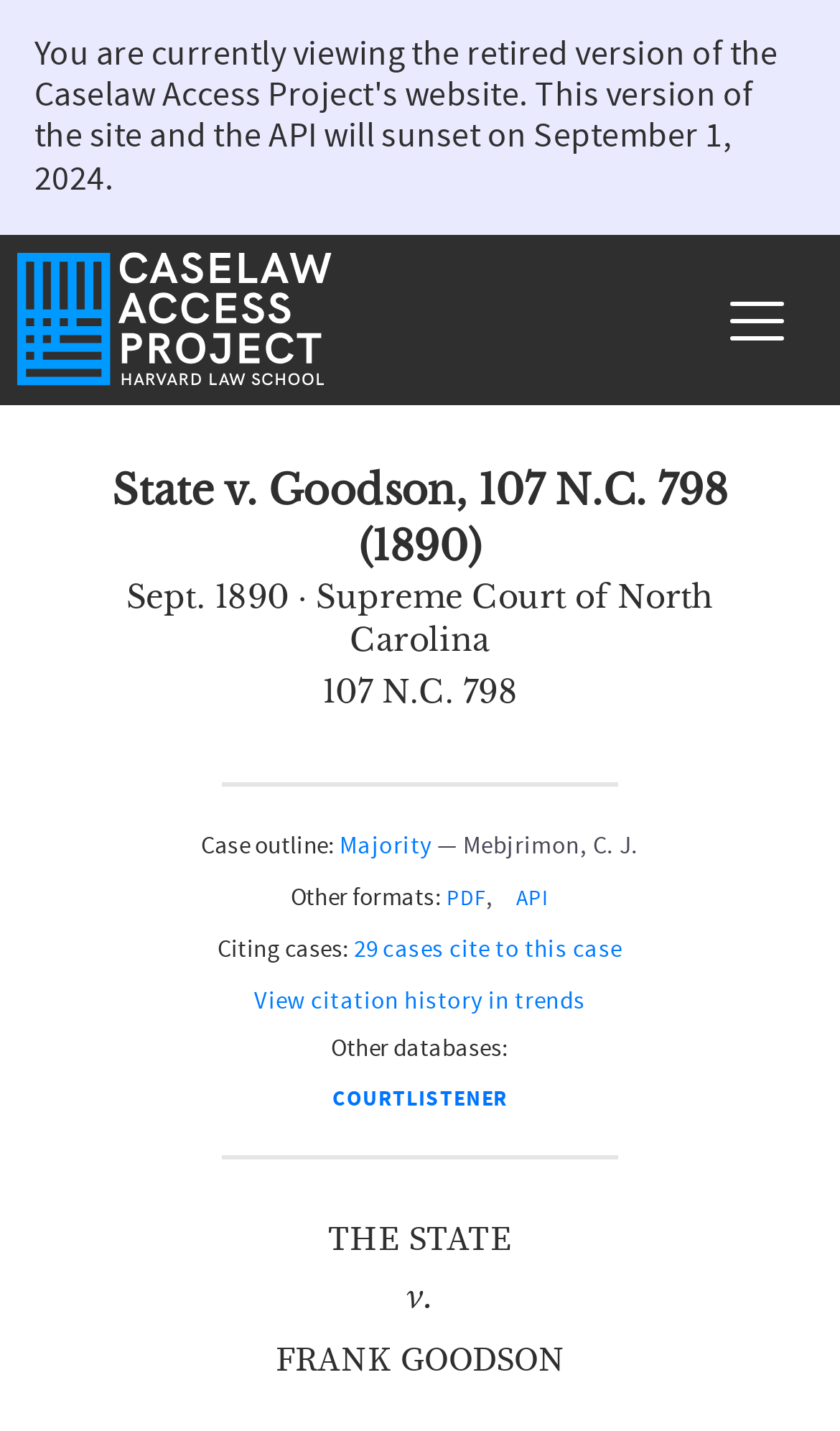Determine the bounding box coordinates of the section to be clicked to follow the instruction: "View the case outline". The coordinates should be given as four float numbers between 0 and 1, formatted as [left, top, right, bottom].

[0.239, 0.58, 0.404, 0.603]